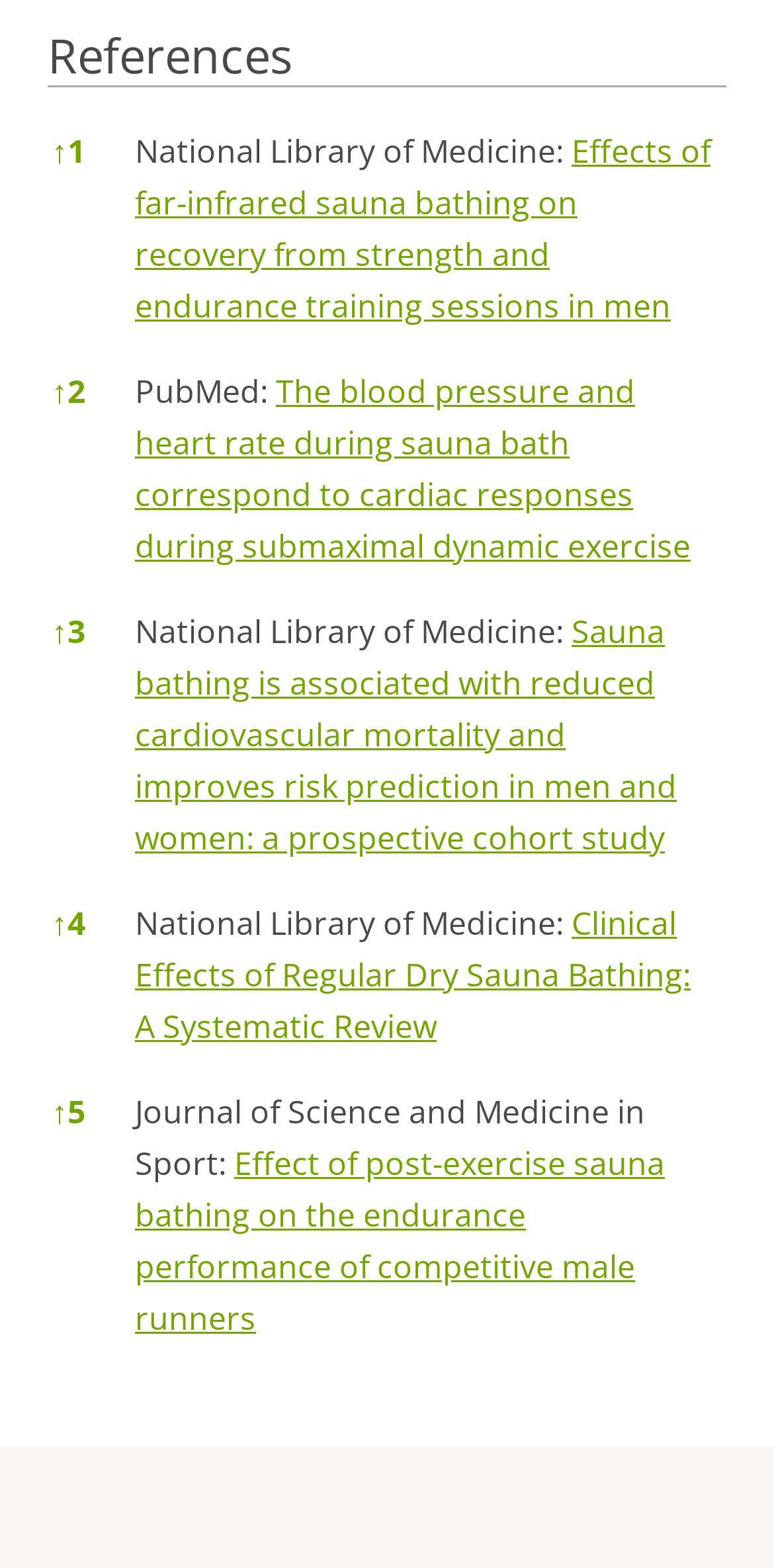What is the format of the references?
Give a detailed and exhaustive answer to the question.

The references in the table are presented as links, which suggests that they are clickable and will take the user to the original source of the reference when clicked.